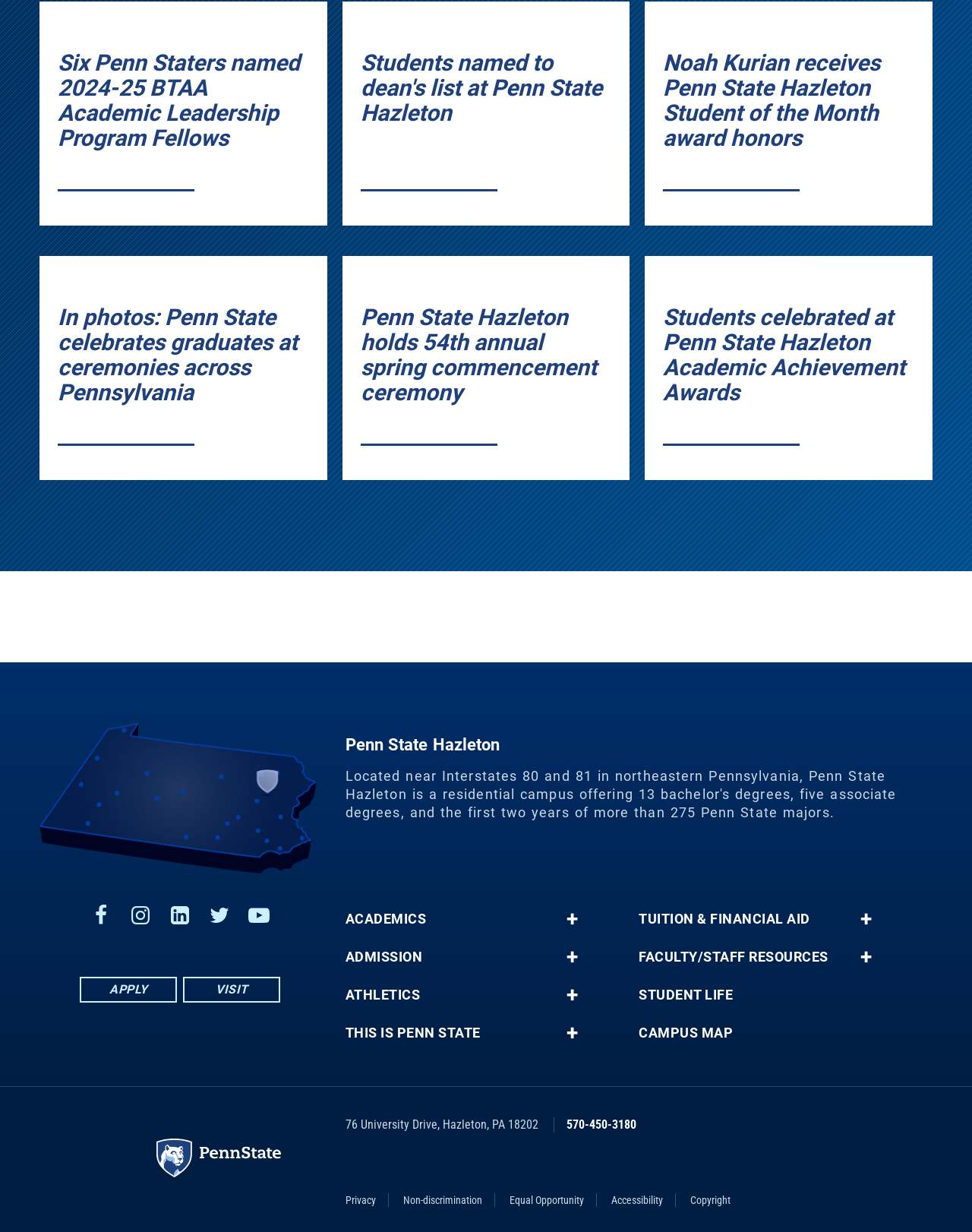Given the element description "Tuition & Financial Aid", identify the bounding box of the corresponding UI element.

[0.657, 0.74, 0.881, 0.752]